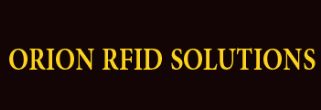Provide a comprehensive description of the image.

The image prominently displays the text "ORION RFID SOLUTIONS" in a striking yellow font against a dark background. This visual representation is emblematic of the brand's identity, conveying a sense of professionalism and innovation in the field of RFID technology. Orion RFID Solutions specializes in providing Radio Frequency Identification (RFID) products tailored for both industrial and domestic markets. The bold typography underscores the company's commitment to quality and reliability, reflecting its dedication to delivering high-performance solutions to its clients.